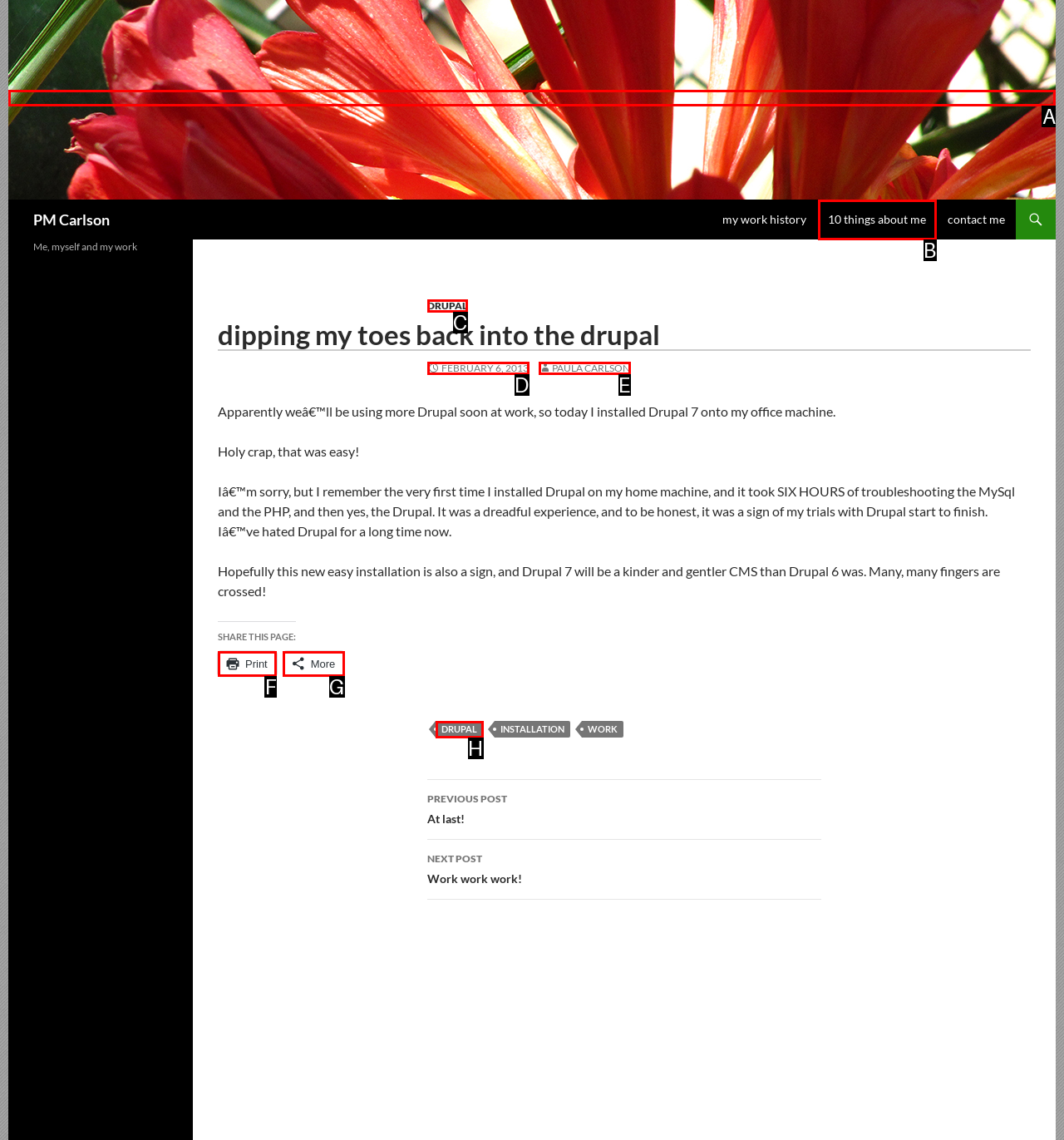Identify the letter of the option that should be selected to accomplish the following task: go to PM Carlson's homepage. Provide the letter directly.

A